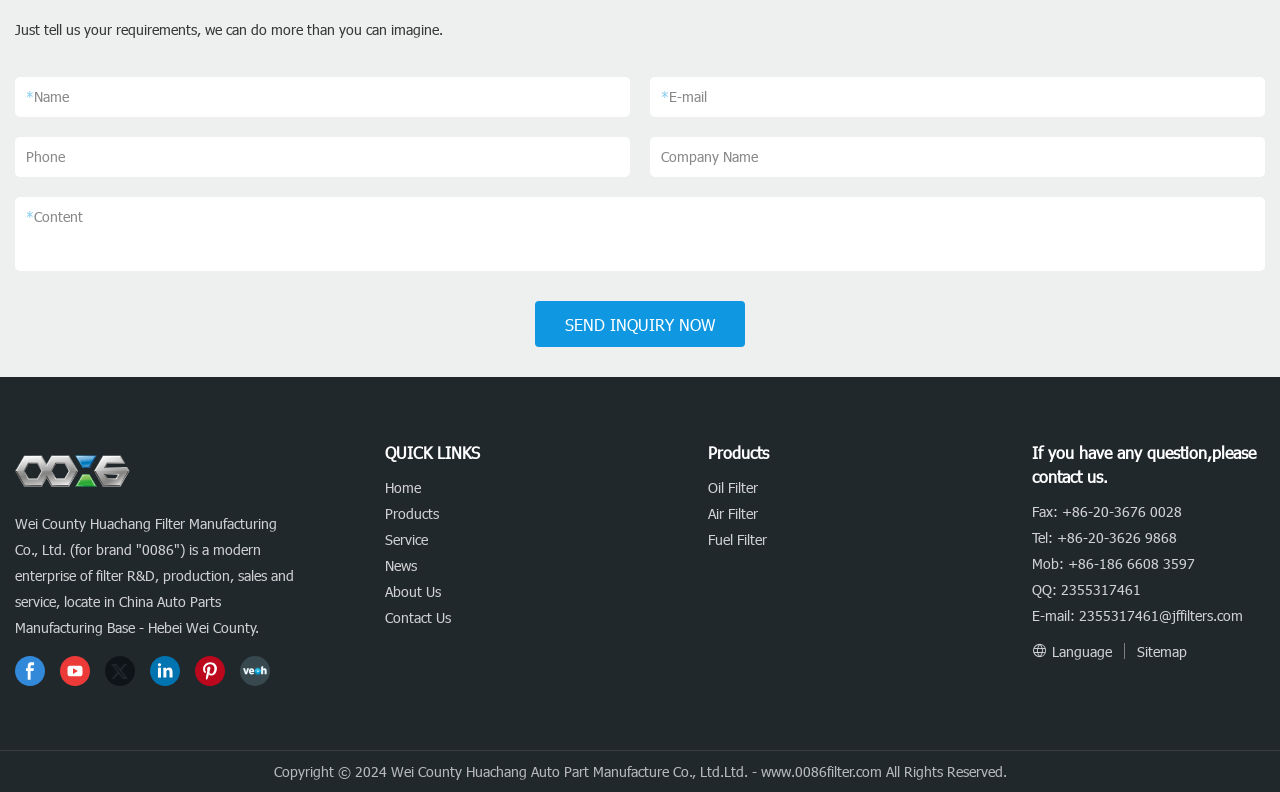Extract the bounding box coordinates of the UI element described: "Air Filter". Provide the coordinates in the format [left, top, right, bottom] with values ranging from 0 to 1.

[0.553, 0.637, 0.592, 0.661]